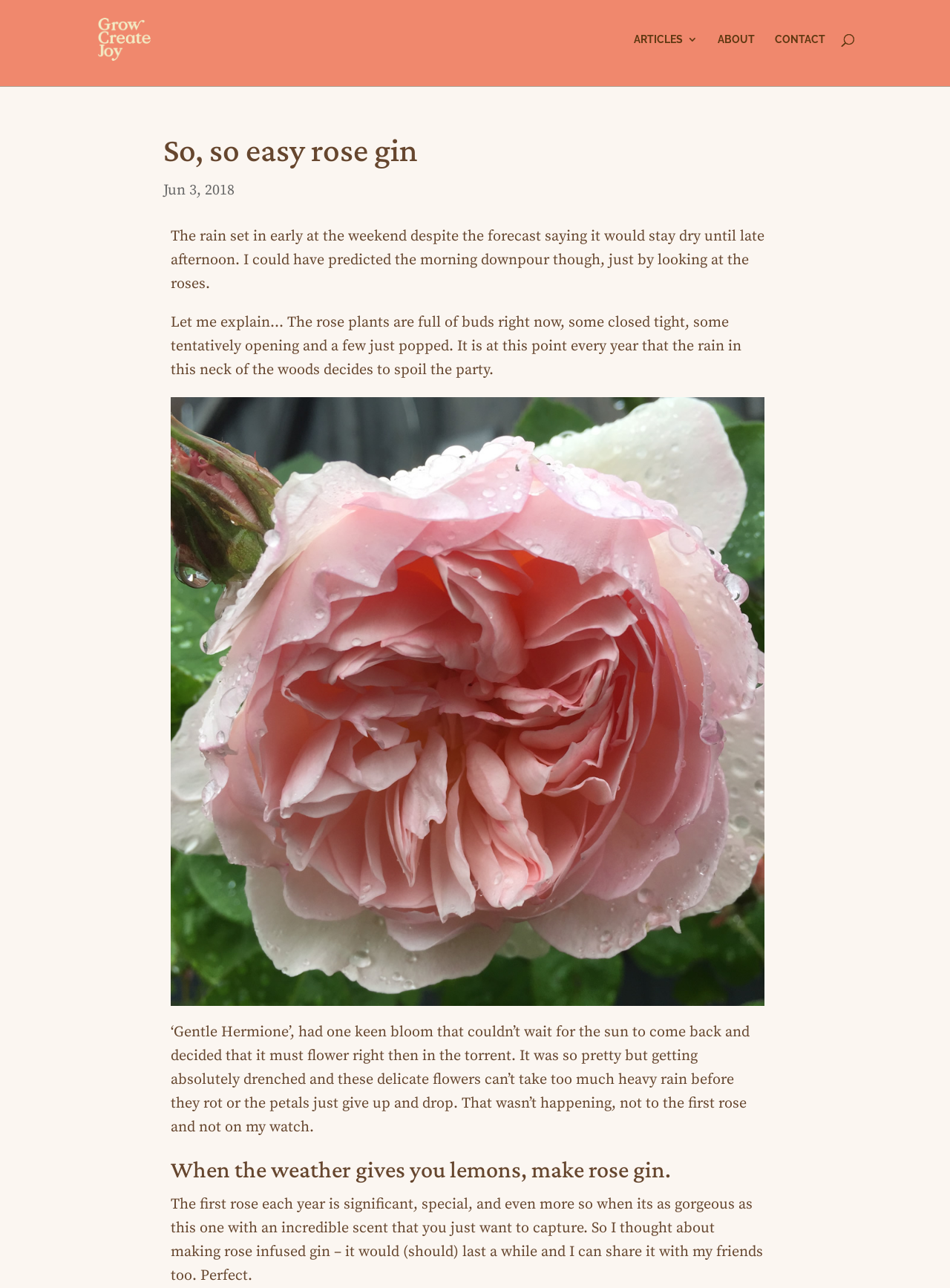Locate the bounding box for the described UI element: "alt="Grow Create Joy"". Ensure the coordinates are four float numbers between 0 and 1, formatted as [left, top, right, bottom].

[0.104, 0.023, 0.193, 0.036]